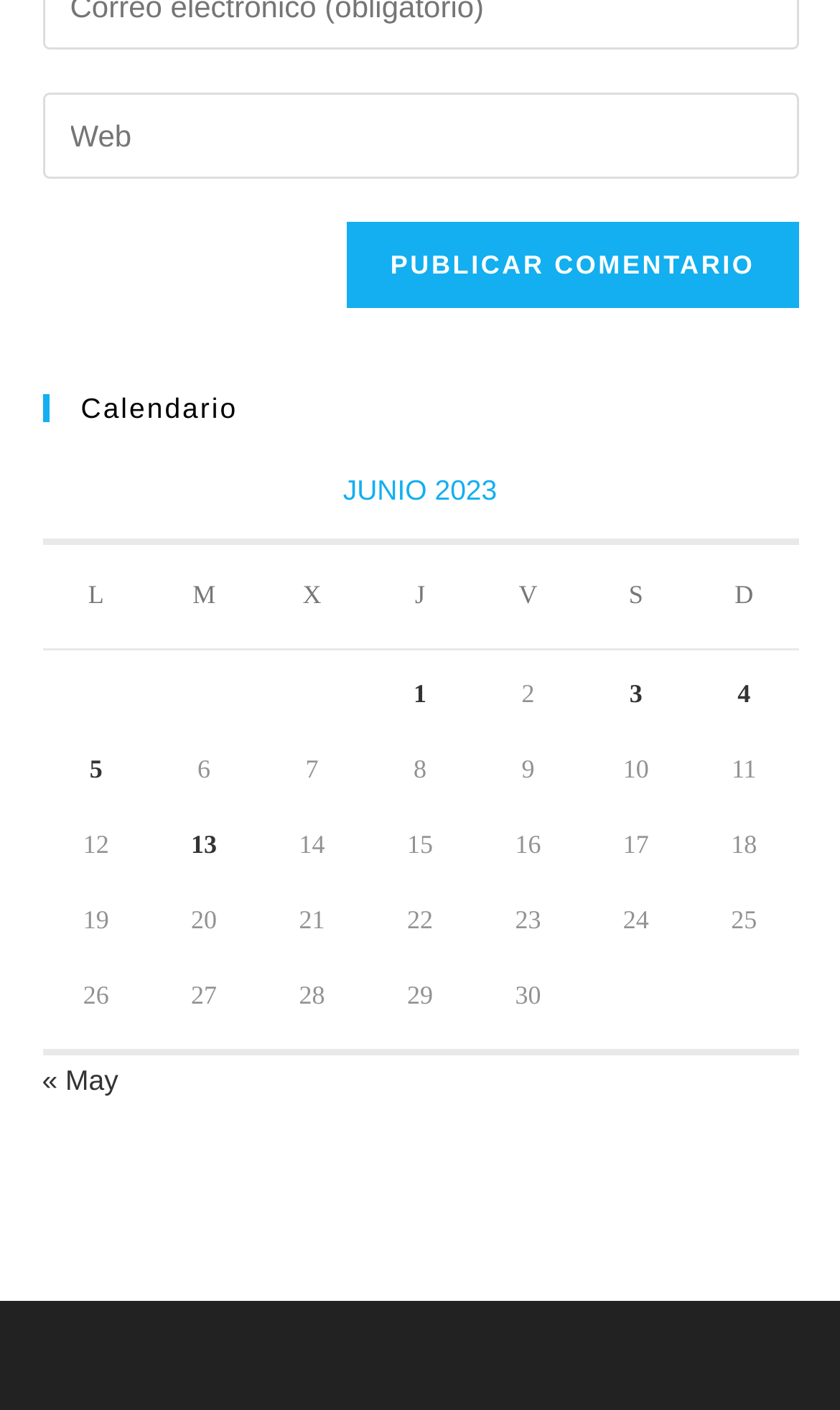What is the previous month?
From the screenshot, provide a brief answer in one word or phrase.

May